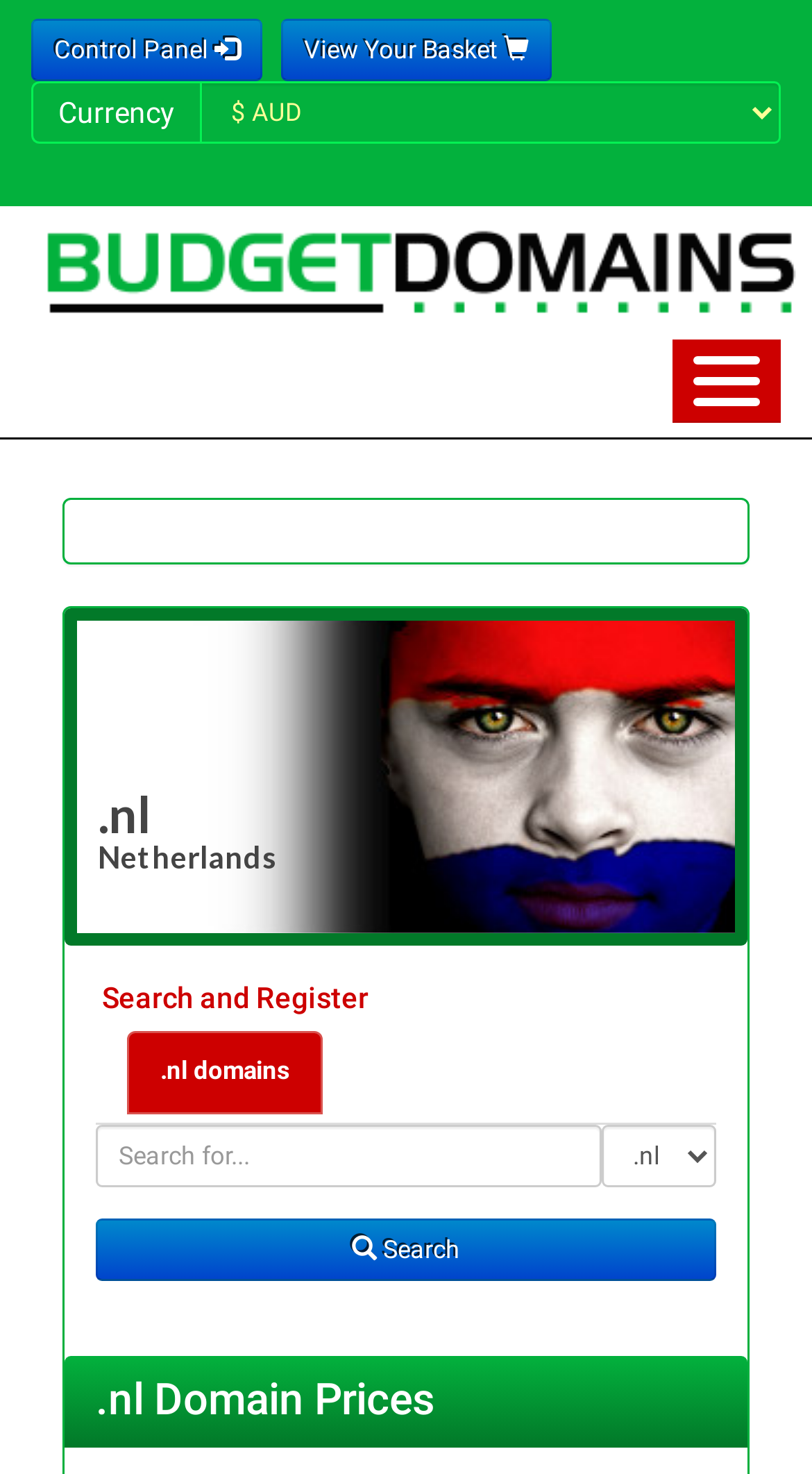What is included in the domain name prices?
Give a single word or phrase as your answer by examining the image.

Domain name registration, web forwarding, email forwarding and whois privacy